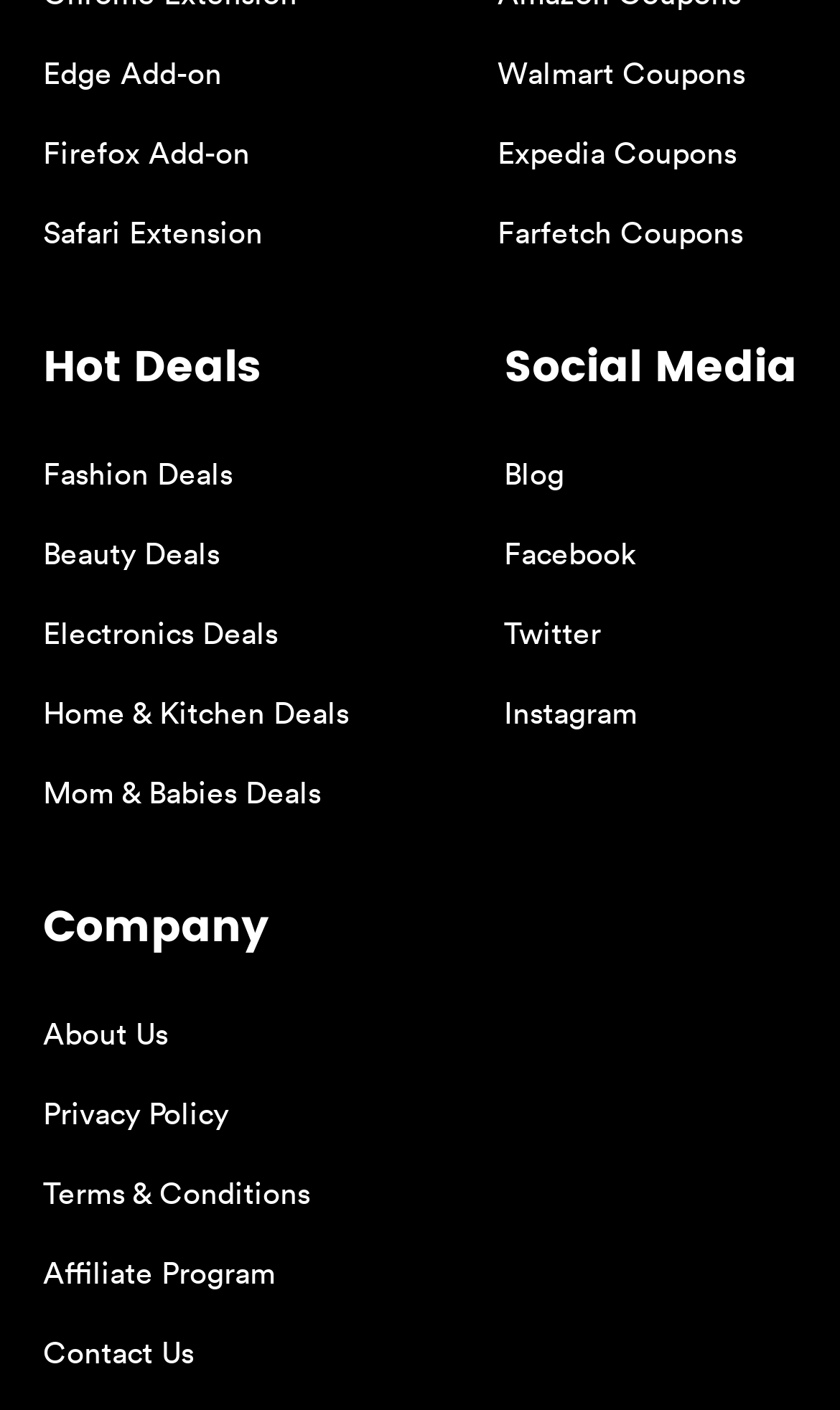Bounding box coordinates are specified in the format (top-left x, top-left y, bottom-right x, bottom-right y). All values are floating point numbers bounded between 0 and 1. Please provide the bounding box coordinate of the region this sentence describes: Terms & Conditions

[0.051, 0.831, 0.369, 0.86]